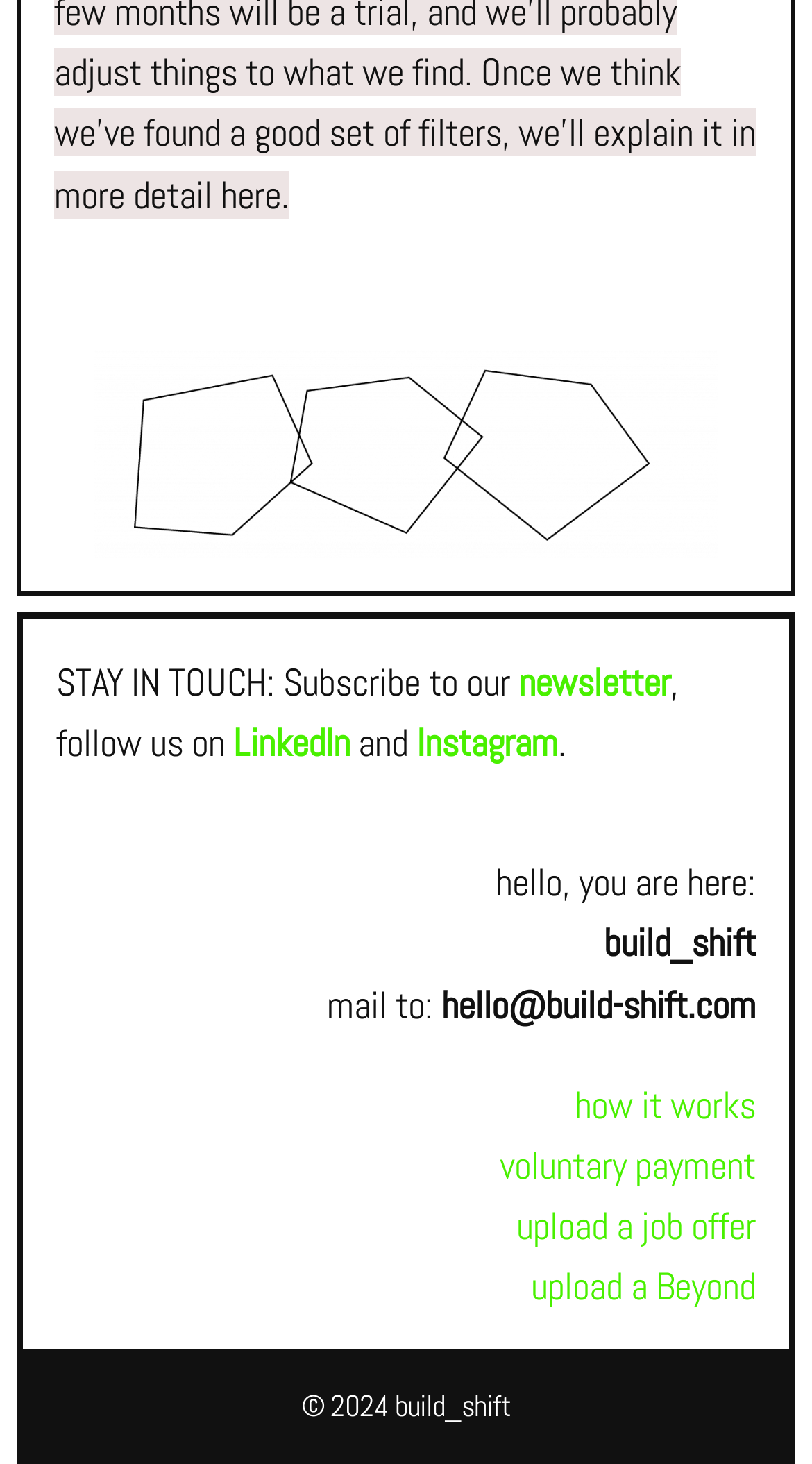What is the year of copyright?
Utilize the information in the image to give a detailed answer to the question.

The year of copyright can be found in the StaticText element with the text '© 2024 build_shift' at the bottom of the page.